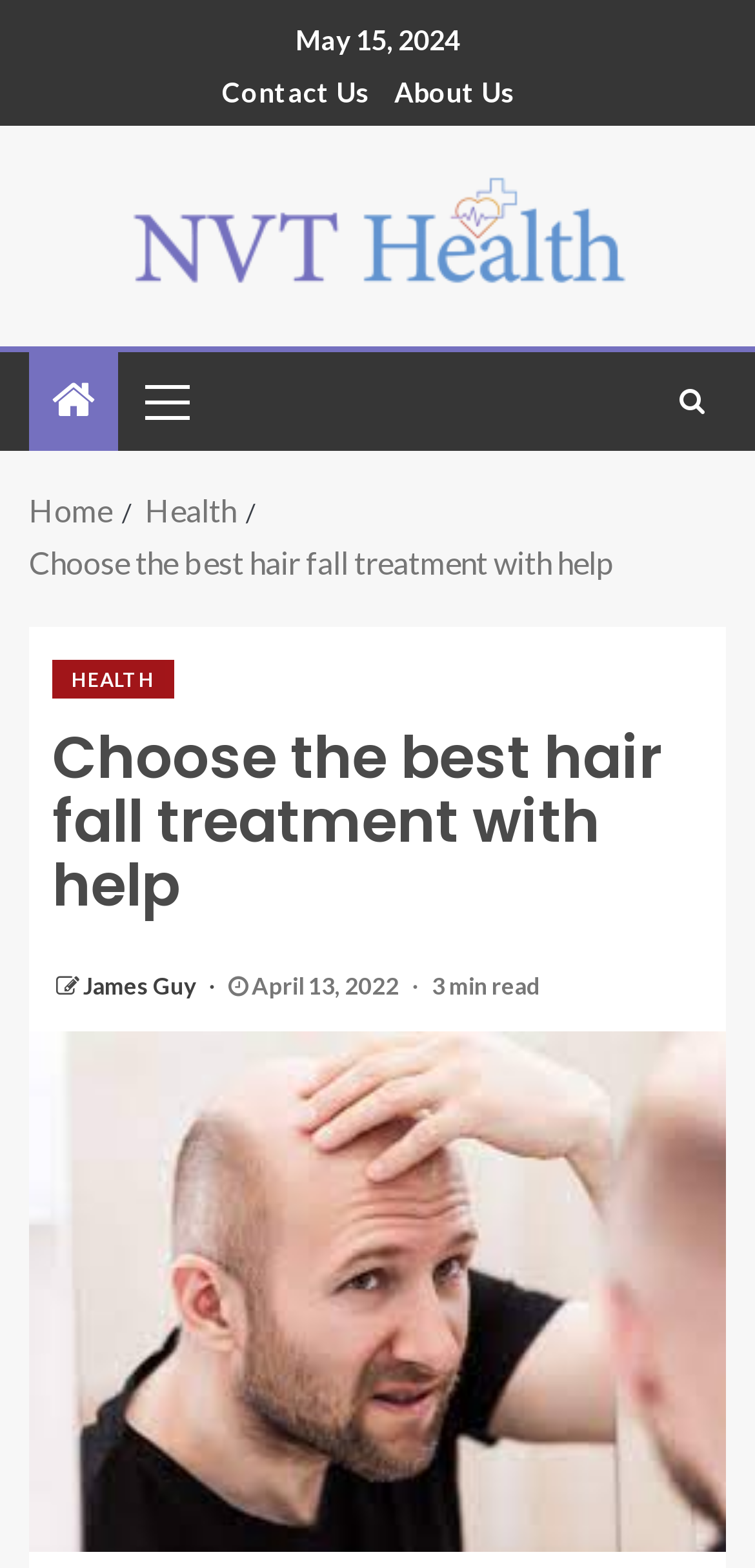Identify the bounding box coordinates for the region of the element that should be clicked to carry out the instruction: "visit White Dog Communications". The bounding box coordinates should be four float numbers between 0 and 1, i.e., [left, top, right, bottom].

None